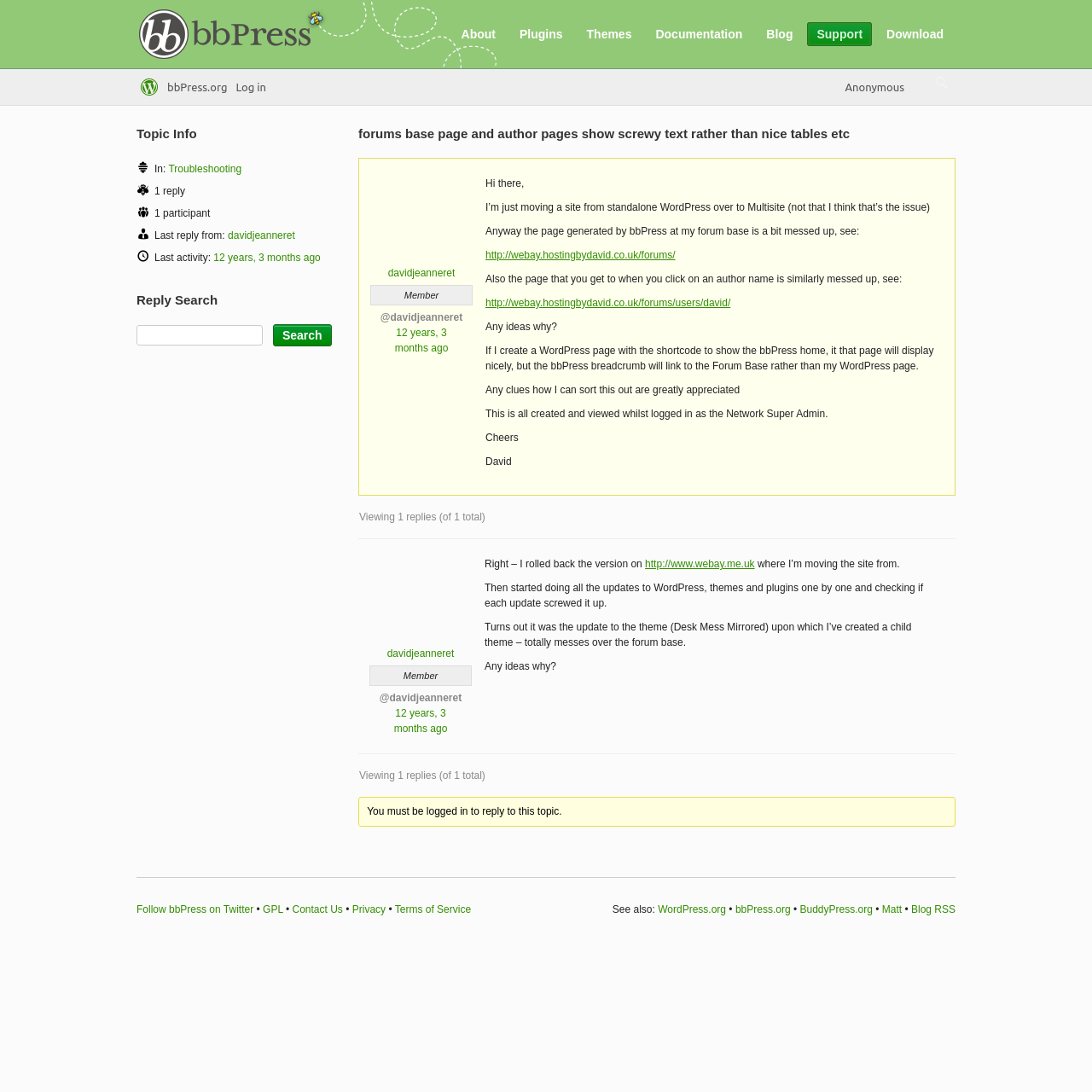Locate the bounding box coordinates of the element that should be clicked to fulfill the instruction: "View article about Bill enabling controversial sale of yacht".

None